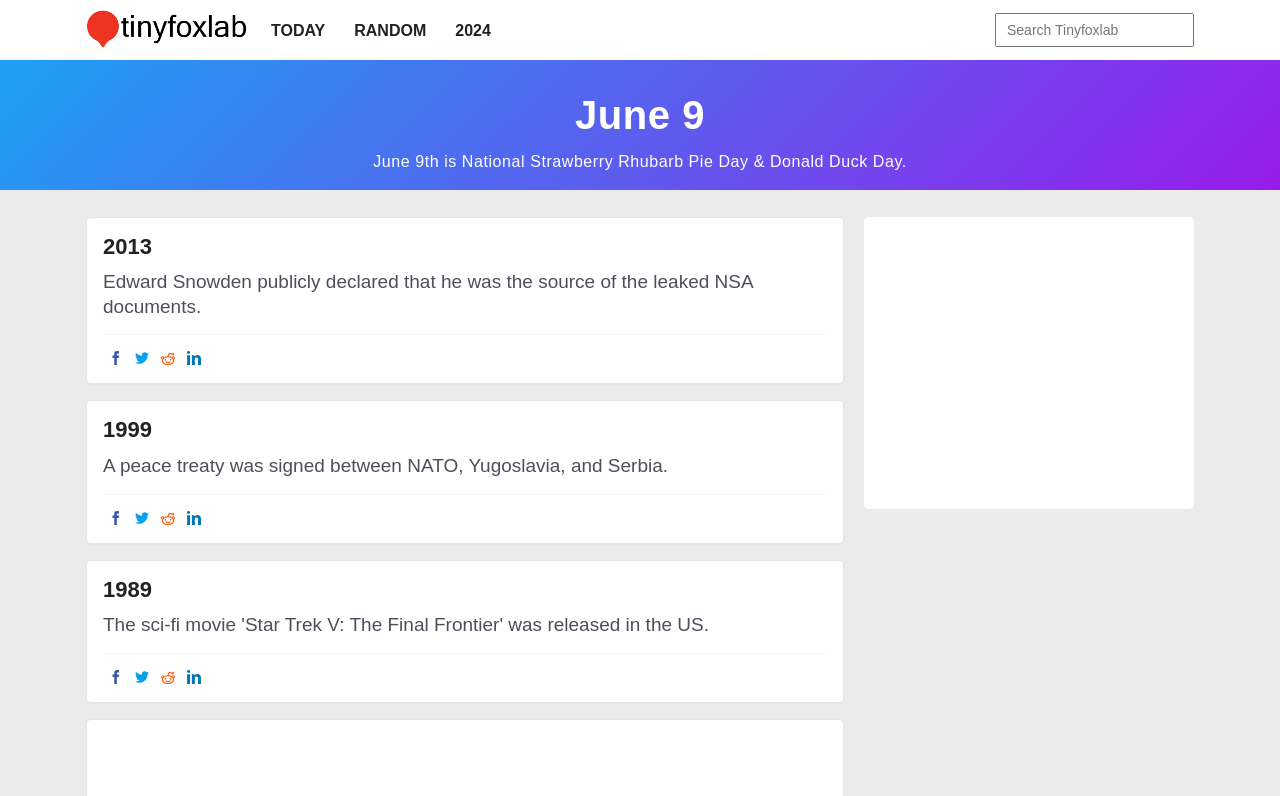Point out the bounding box coordinates of the section to click in order to follow this instruction: "Share an event on Twitter".

[0.101, 0.434, 0.121, 0.467]